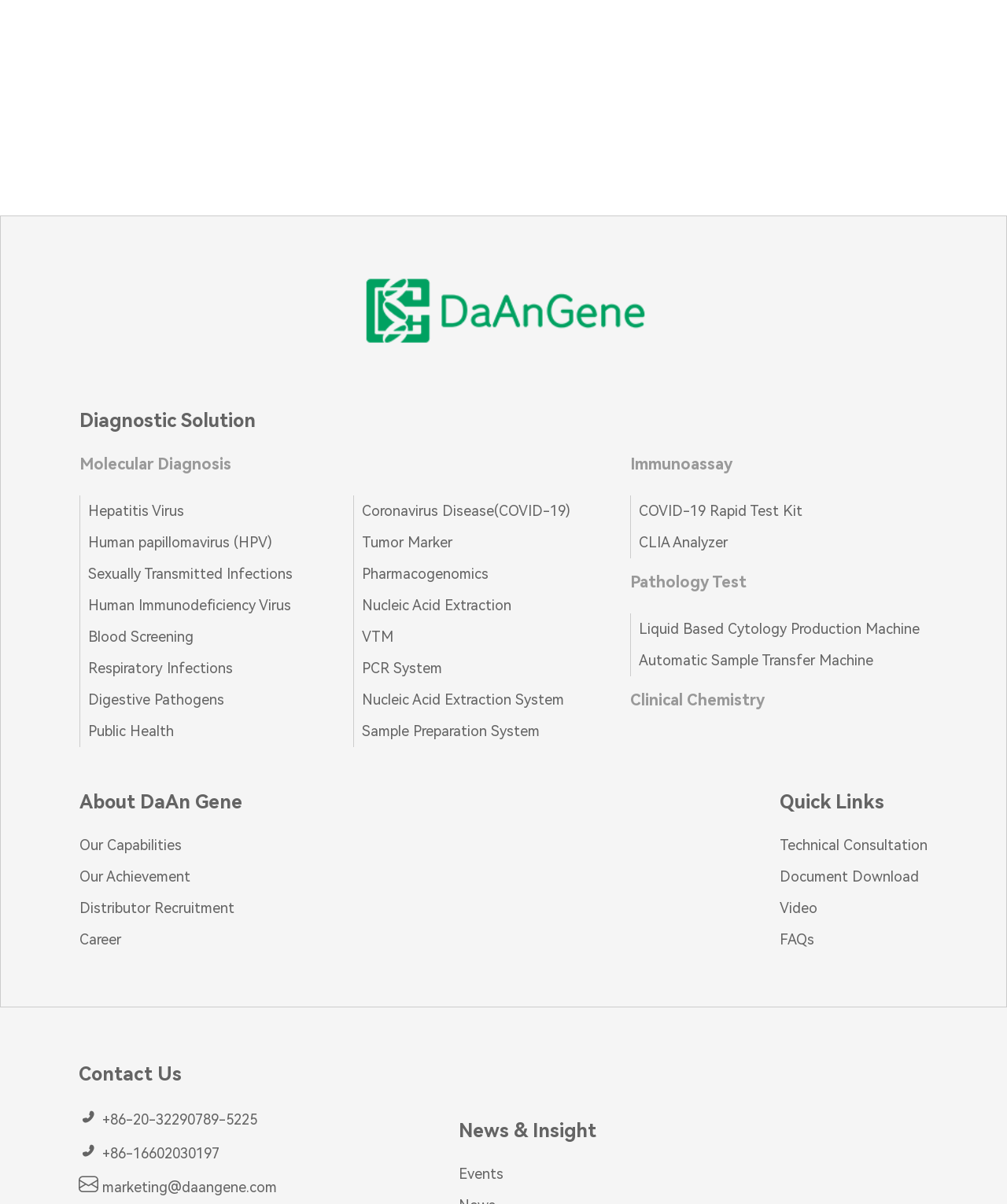Determine the bounding box coordinates of the clickable element to achieve the following action: 'Learn about Hepatitis Virus'. Provide the coordinates as four float values between 0 and 1, formatted as [left, top, right, bottom].

[0.088, 0.415, 0.291, 0.434]